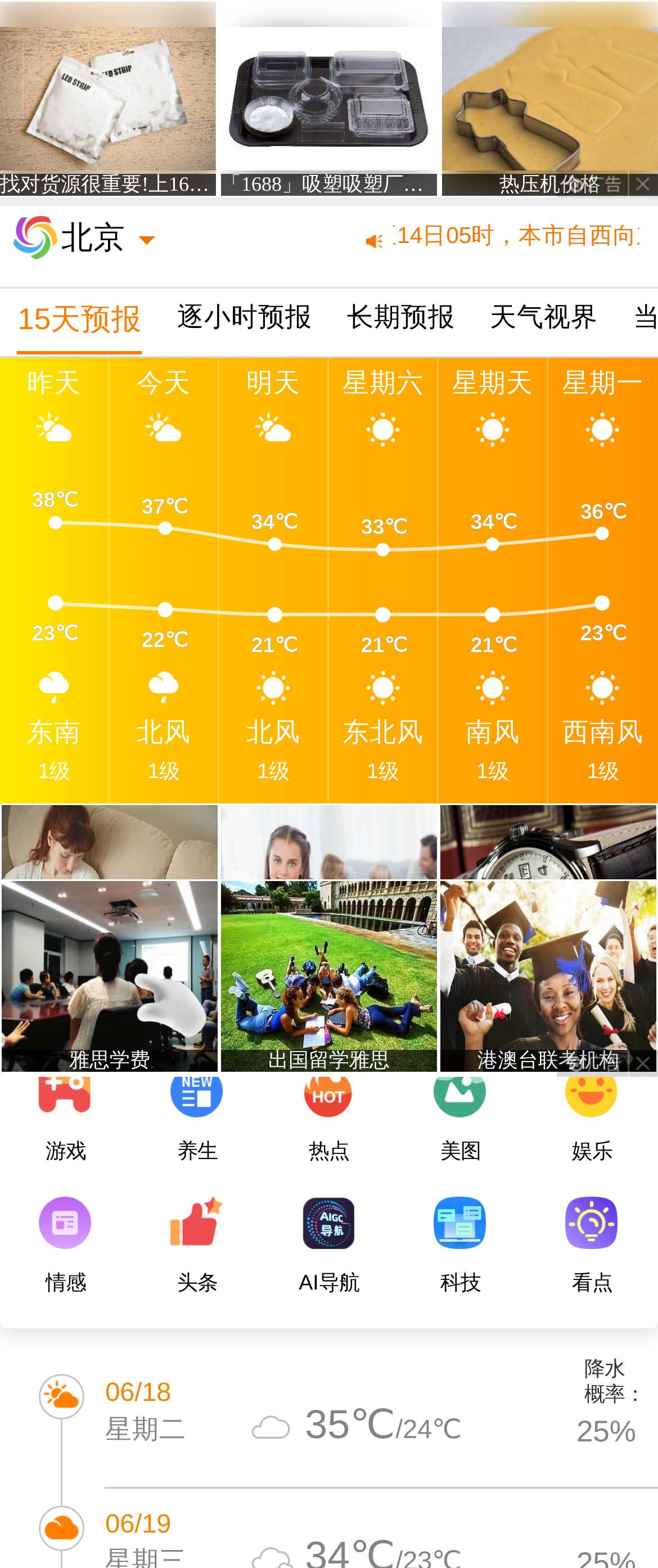Locate the UI element that matches the description 今天 北风 1级 in the webpage screenshot. Return the bounding box coordinates in the format (top-left x, top-left y, bottom-right x, bottom-right y), with values ranging from 0 to 1.

[0.167, 0.228, 0.333, 0.512]